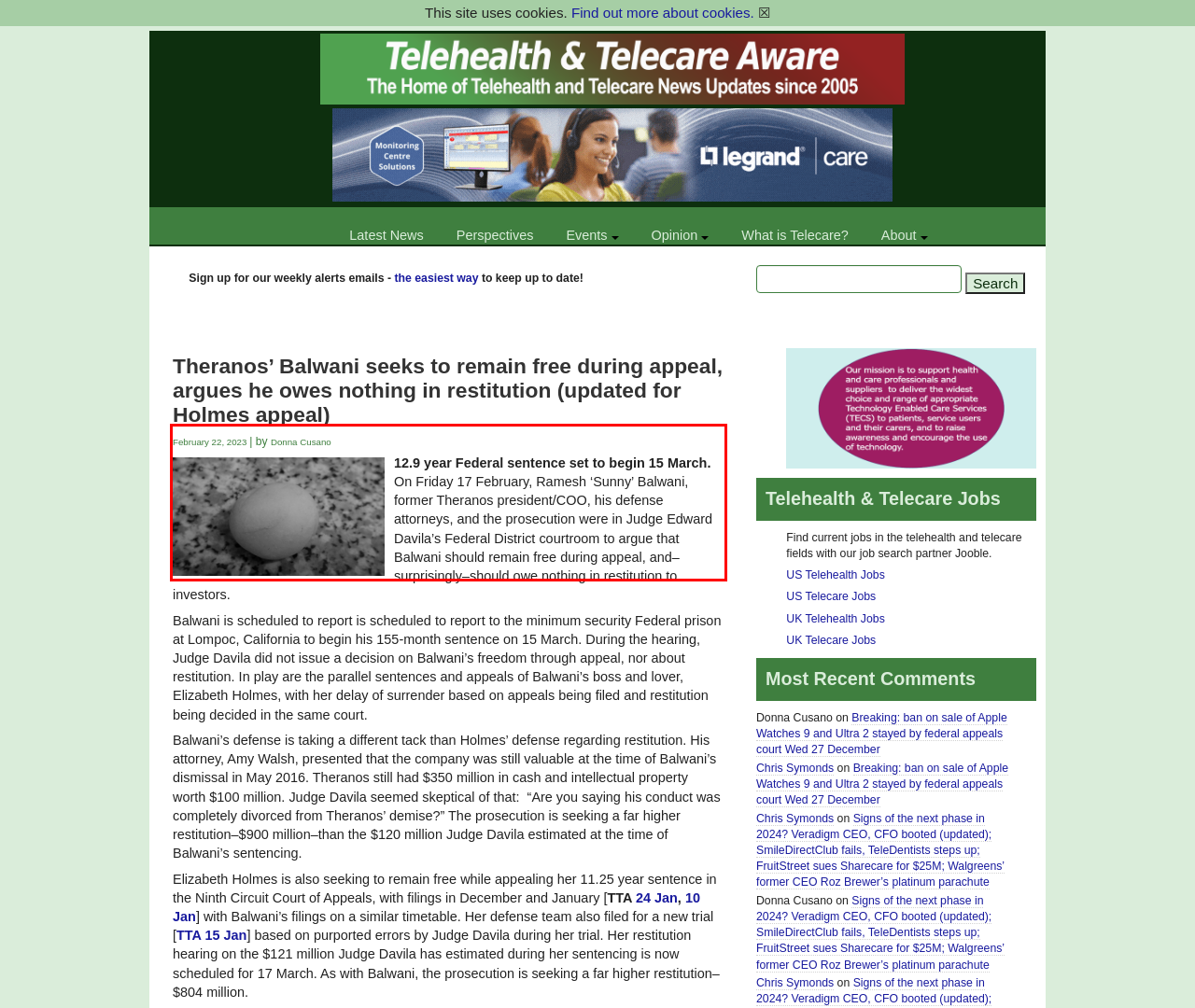Analyze the webpage screenshot and use OCR to recognize the text content in the red bounding box.

12.9 year Federal sentence set to begin 15 March. On Friday 17 February, Ramesh ‘Sunny’ Balwani, former Theranos president/COO, his defense attorneys, and the prosecution were in Judge Edward Davila’s Federal District courtroom to argue that Balwani should remain free during appeal, and–surprisingly–should owe nothing in restitution to investors.